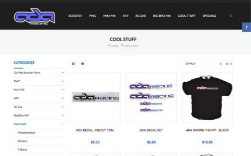Provide a one-word or one-phrase answer to the question:
What color is the ADA RACING T-SHIRT?

Black